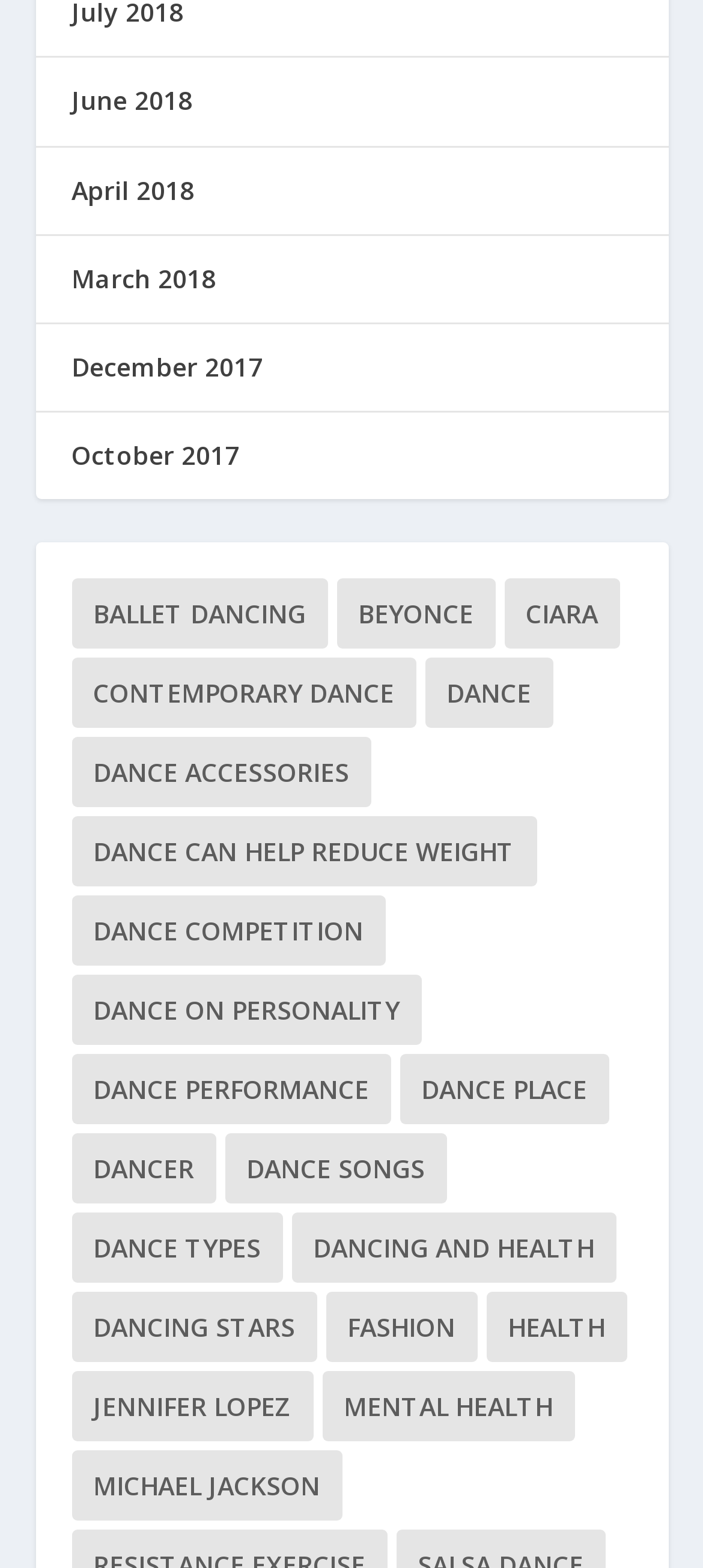Locate the bounding box coordinates of the clickable area needed to fulfill the instruction: "Click on Beyonce".

[0.478, 0.369, 0.704, 0.414]